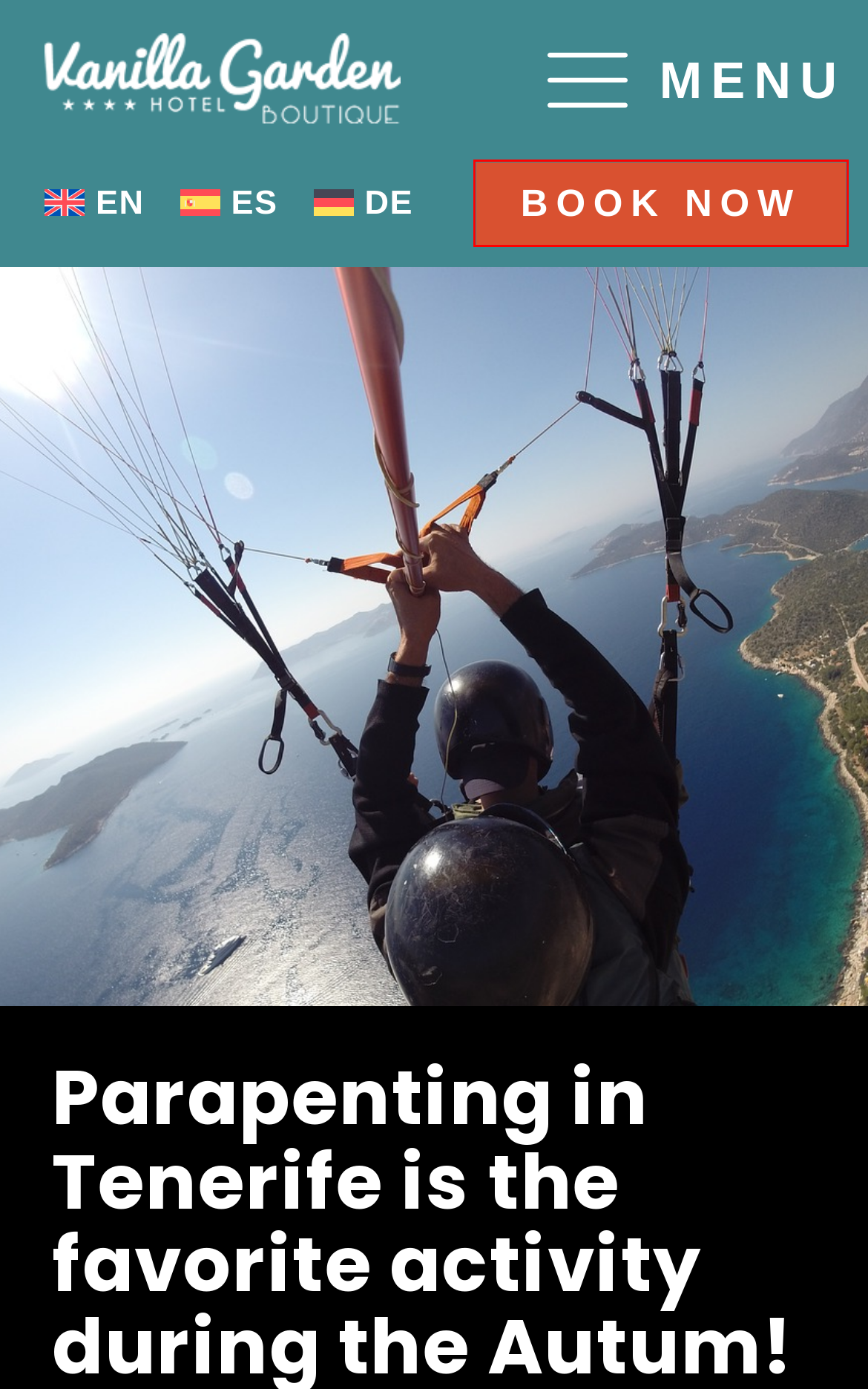You are looking at a webpage screenshot with a red bounding box around an element. Pick the description that best matches the new webpage after interacting with the element in the red bounding box. The possible descriptions are:
A. Legal Notice and Privacy Policy - Hotel Vanilla Garden
B. ¡Parapenting en Tenerife es la actividad favorita durante el Otoño!
C. Enviromental Policy - Hotel Vanilla Garden
D. Are you looking for a place to drink and dance in Tenerife? | Vanilla Garden
E. Vanilla Garden Boutique Hotel, Official WebSite
F. Employee Policy - Hotel Vanilla Garden
G. Crear denuncia  - Canal de denuncias
H. Official Booking Engine Vanilla Garden Hotel

H